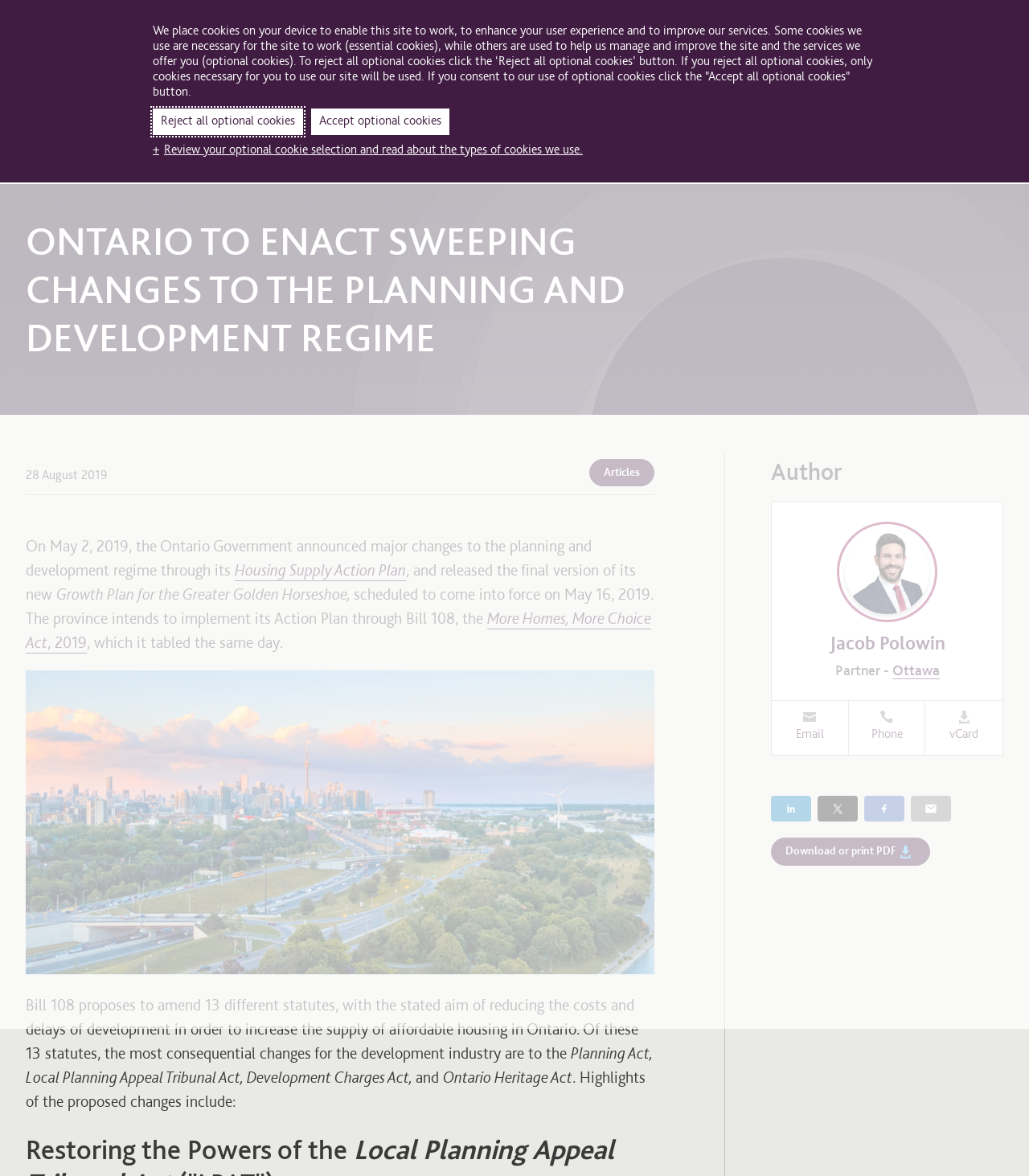Use the information in the screenshot to answer the question comprehensively: Who is the author of the article?

I found the answer by looking at the 'Author' section, where the author's name 'Jacob Polowin' is displayed along with his photo and contact information.